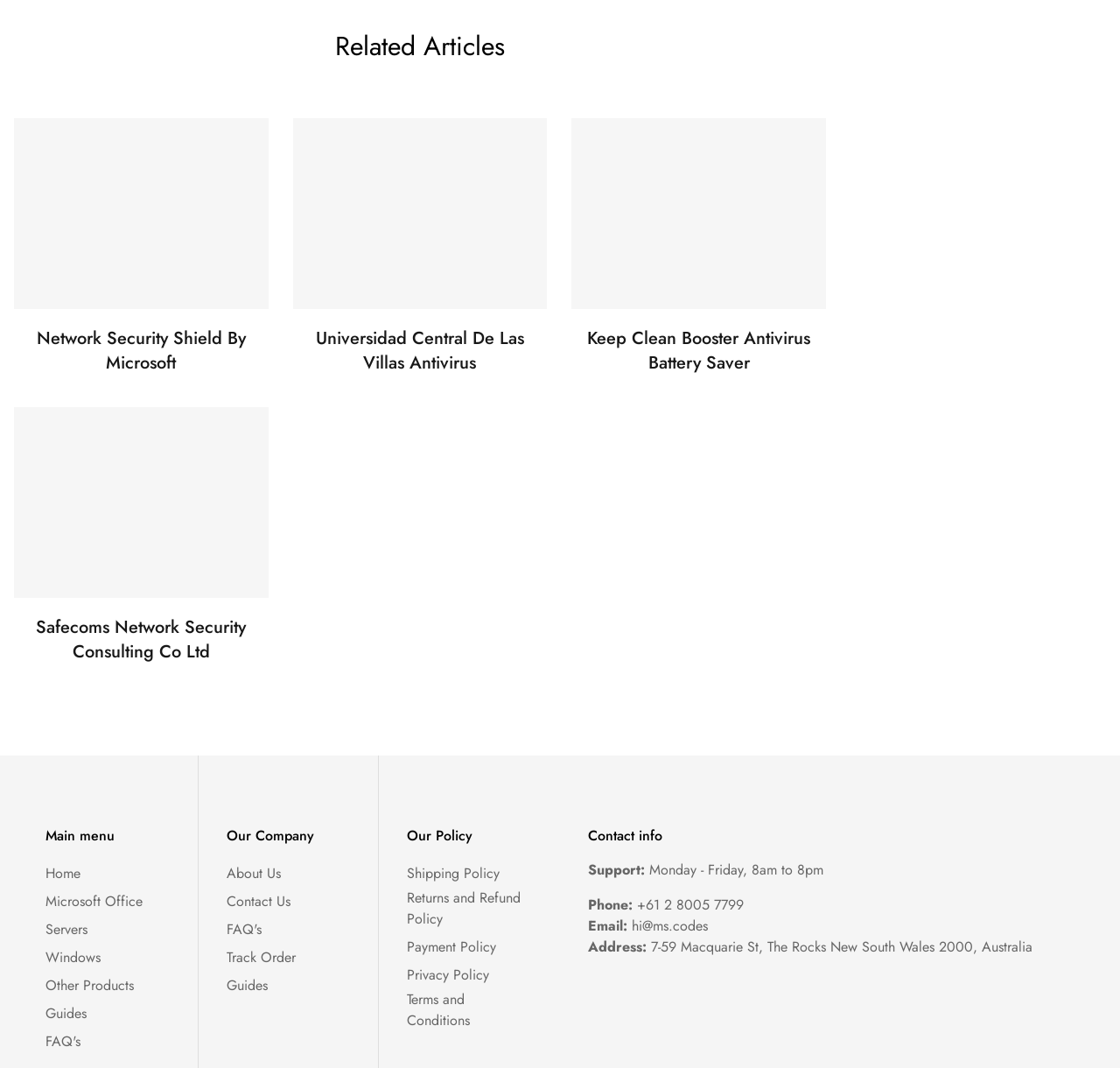Please identify the bounding box coordinates of the element I need to click to follow this instruction: "Click on the 'About Us' link".

[0.202, 0.808, 0.251, 0.828]